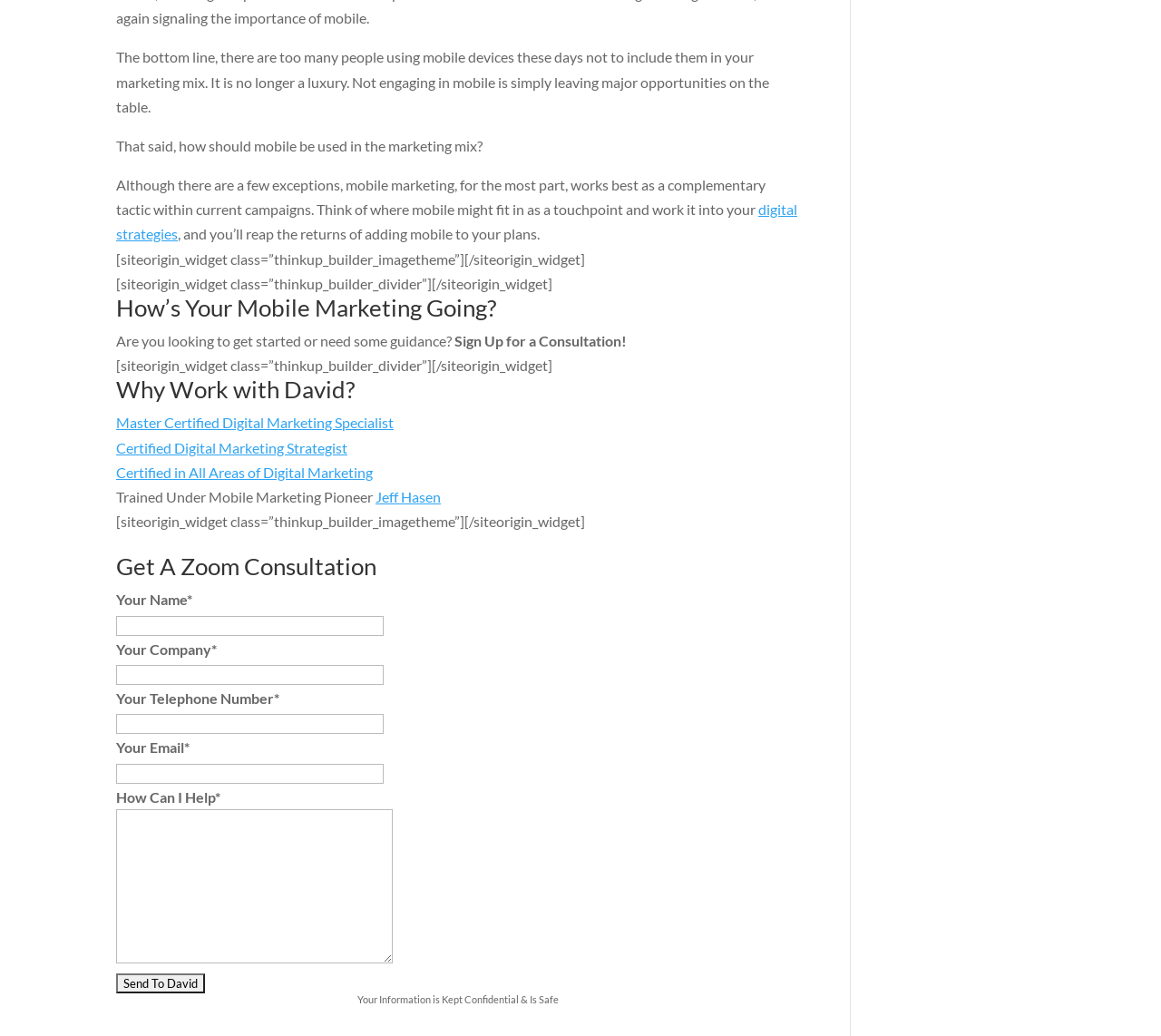Please provide a brief answer to the following inquiry using a single word or phrase:
What is the main topic of this webpage?

Mobile Marketing